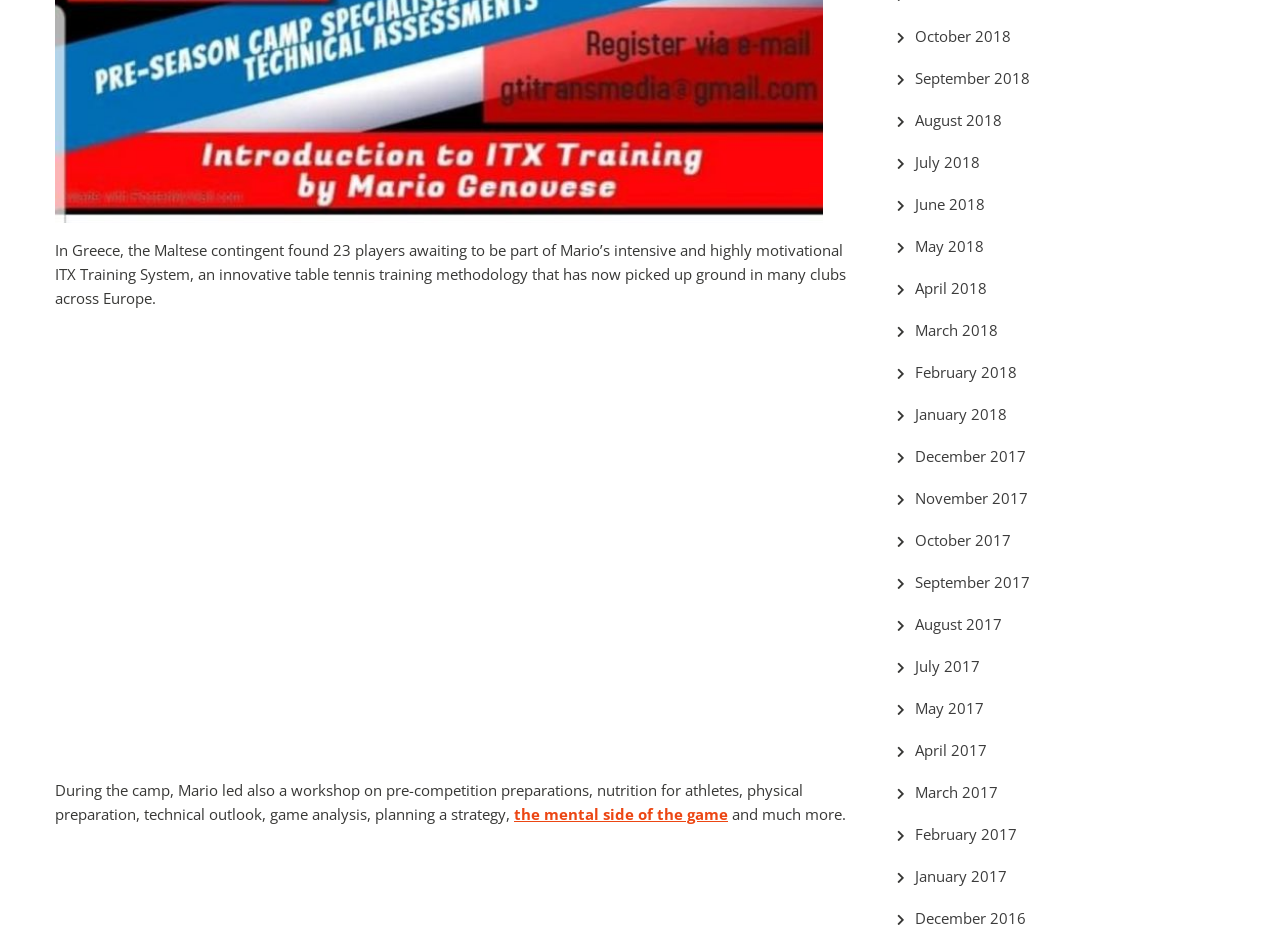Determine the bounding box coordinates for the element that should be clicked to follow this instruction: "Follow the link to learn about the mental side of the game". The coordinates should be given as four float numbers between 0 and 1, in the format [left, top, right, bottom].

[0.402, 0.853, 0.569, 0.874]